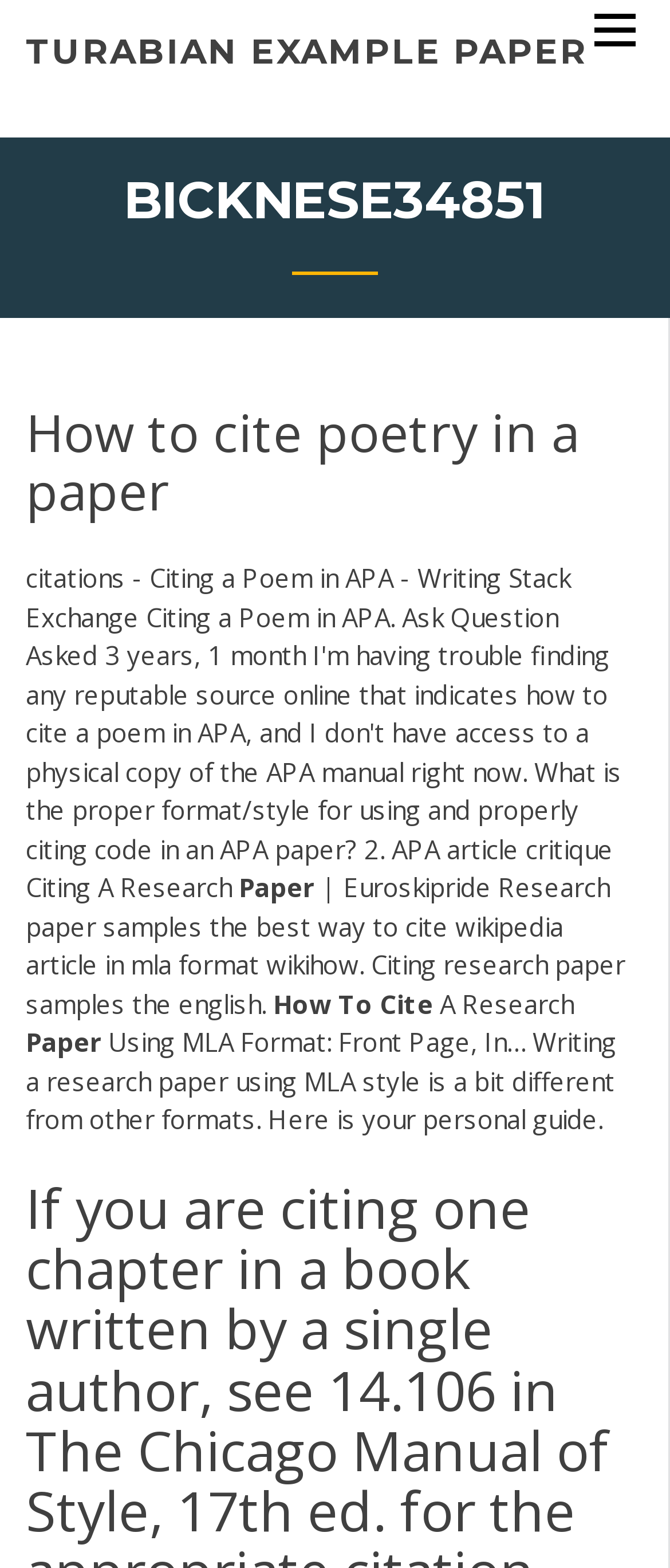What is the title of the first link?
Based on the visual content, answer with a single word or a brief phrase.

TURABIAN EXAMPLE PAPER